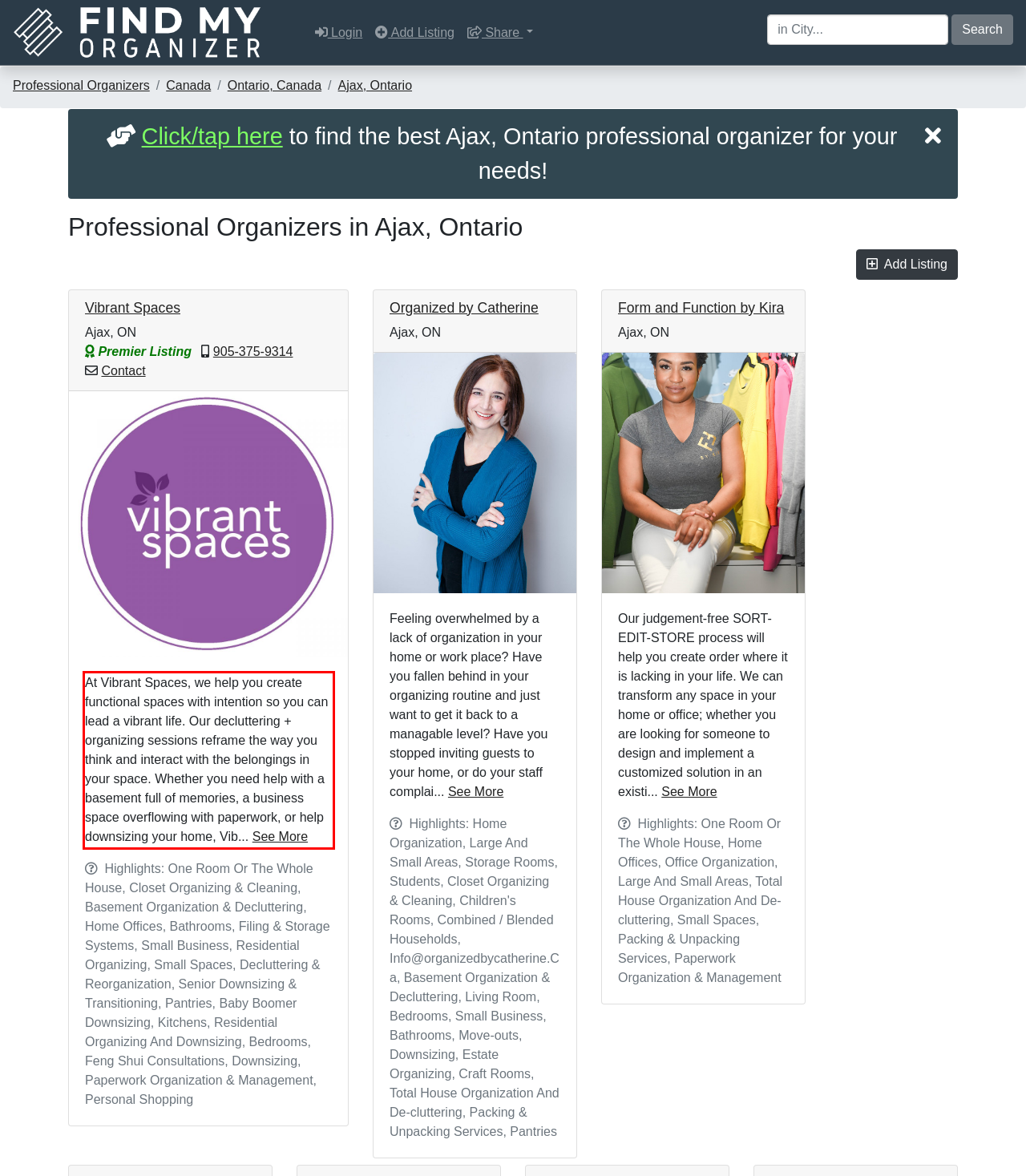Using OCR, extract the text content found within the red bounding box in the given webpage screenshot.

At Vibrant Spaces, we help you create functional spaces with intention so you can lead a vibrant life. Our decluttering + organizing sessions reframe the way you think and interact with the belongings in your space. Whether you need help with a basement full of memories, a business space overflowing with paperwork, or help downsizing your home, Vib... See More